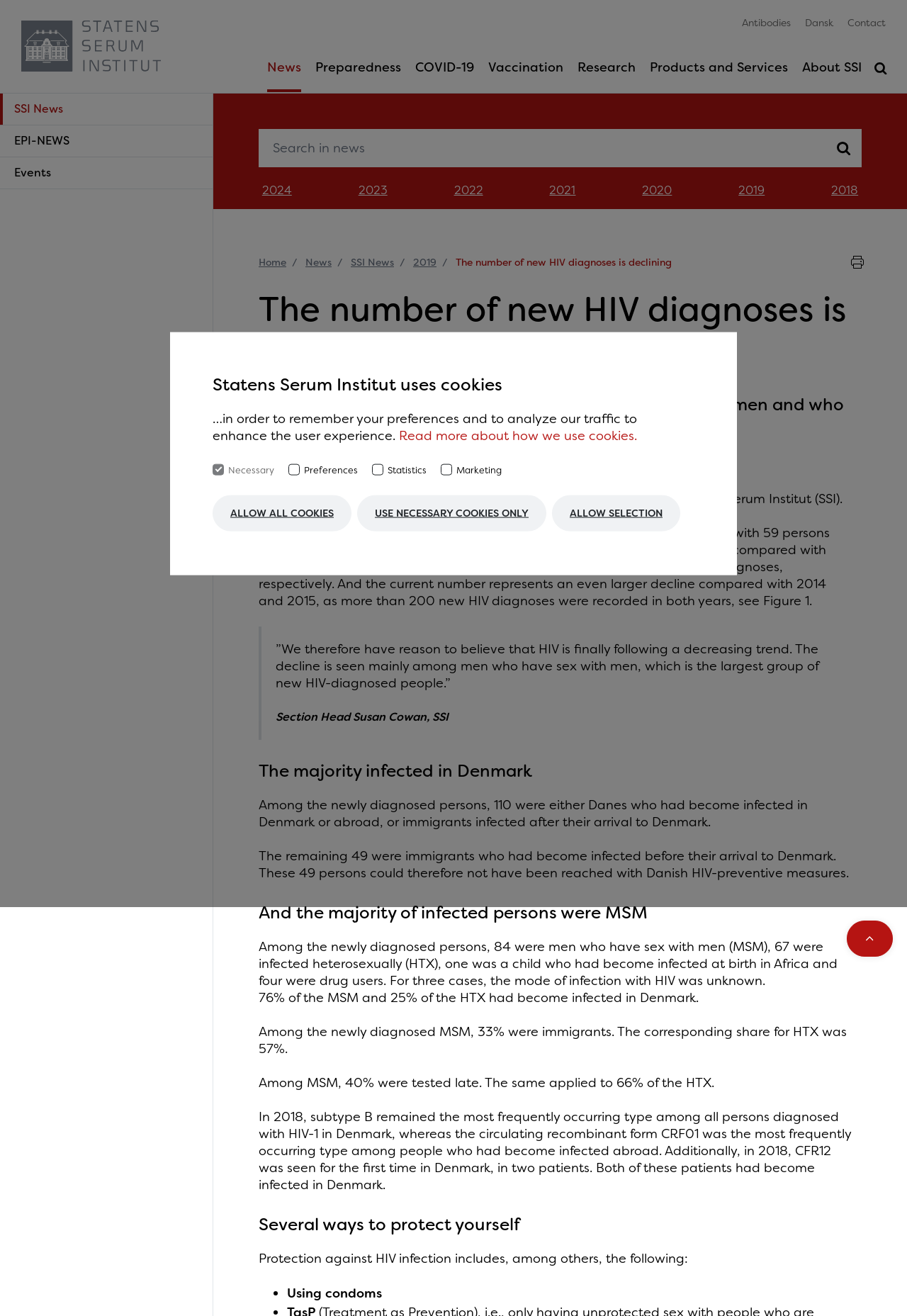Reply to the question with a single word or phrase:
What is the percentage of MSM who were tested late?

40%